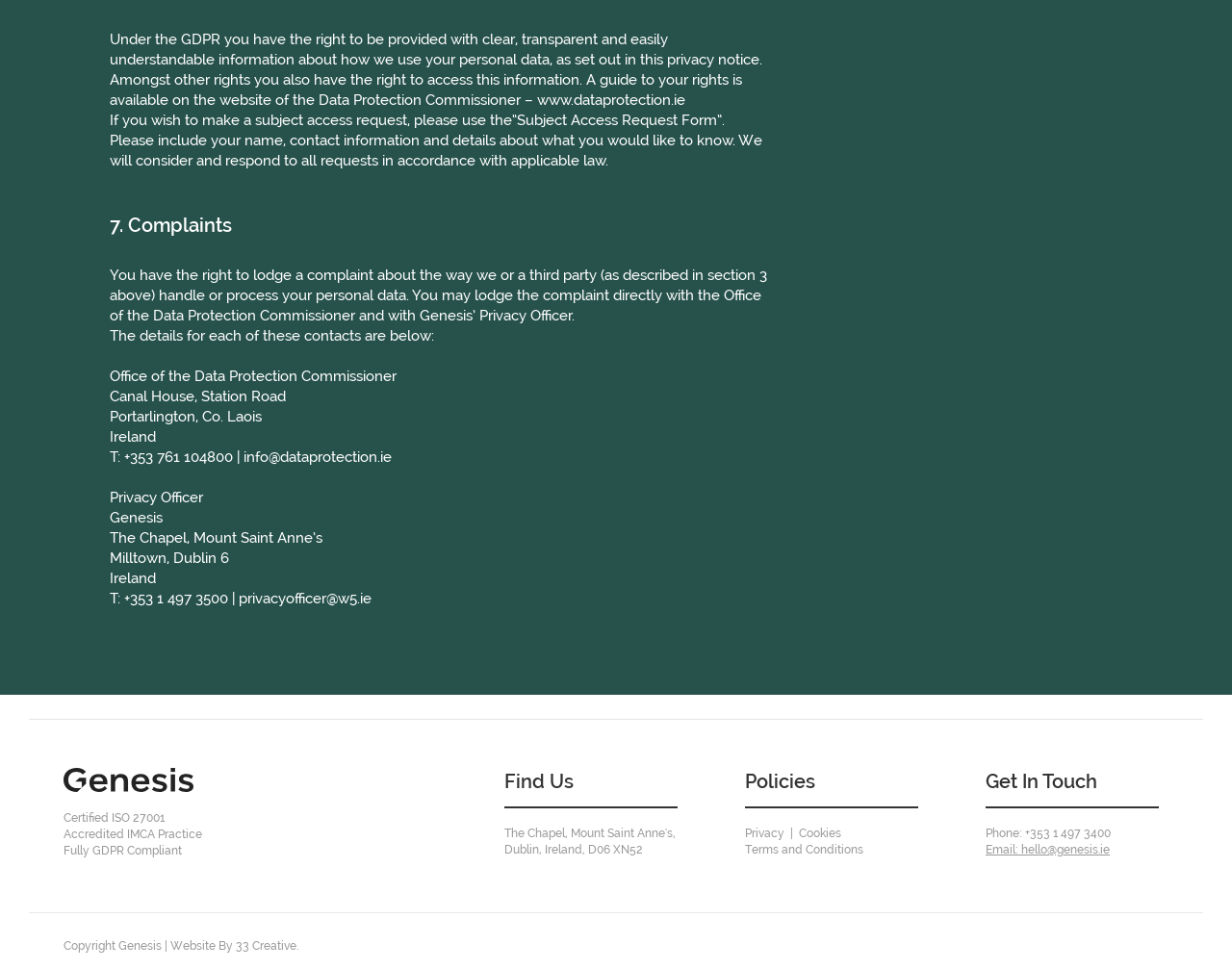Identify the bounding box coordinates of the clickable region necessary to fulfill the following instruction: "fill out the Subject Access Request Form". The bounding box coordinates should be four float numbers between 0 and 1, i.e., [left, top, right, bottom].

[0.416, 0.115, 0.586, 0.133]